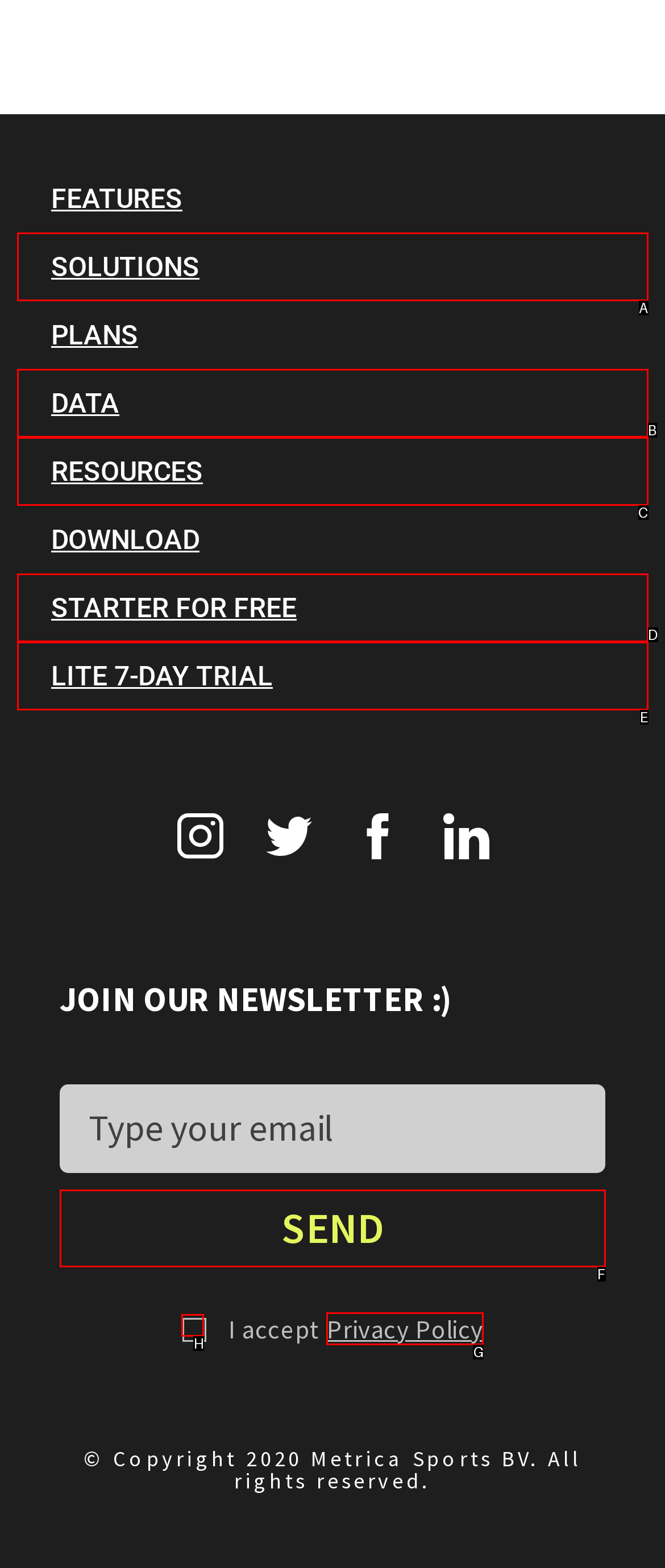Choose the HTML element that matches the description: Privacy Policy
Reply with the letter of the correct option from the given choices.

G